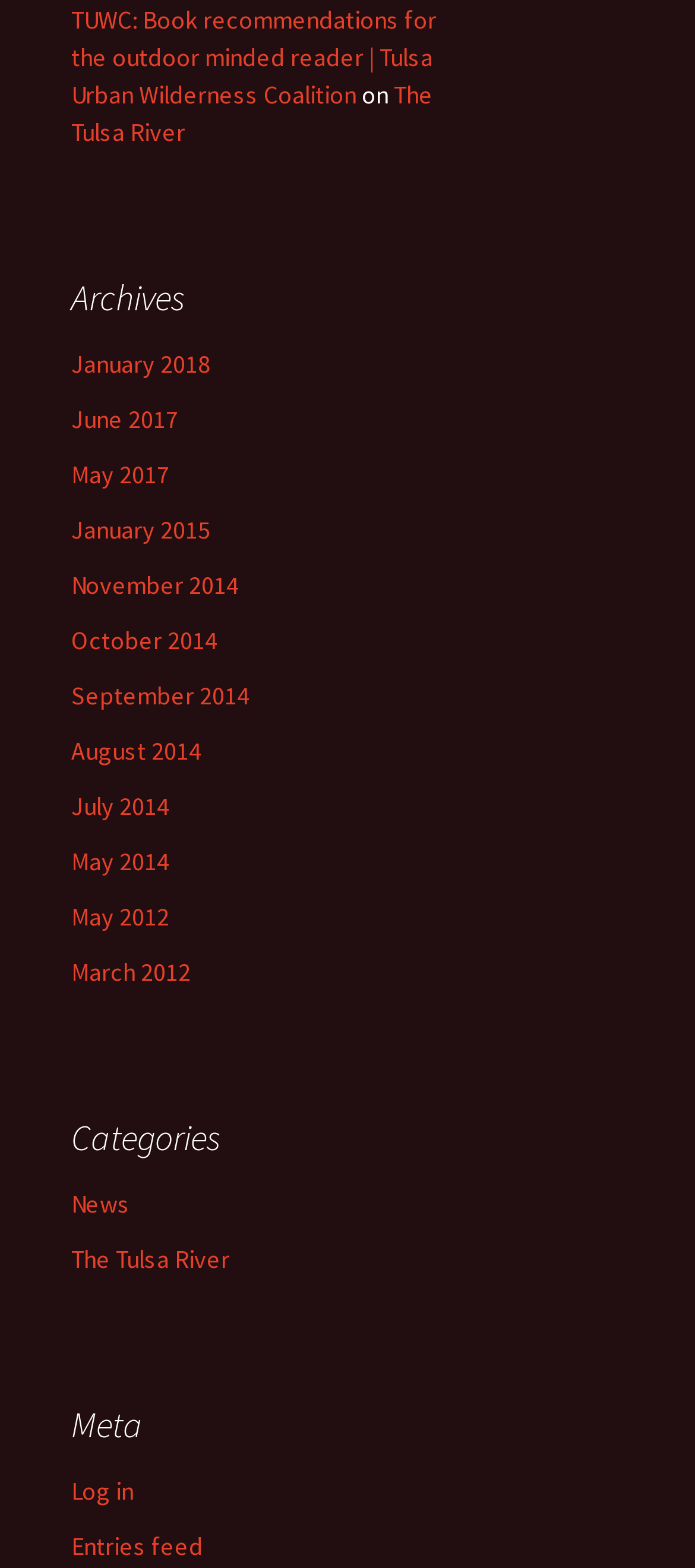What is the last meta link?
Please provide a comprehensive answer based on the information in the image.

I looked at the list of meta links and found that the last one is 'Entries feed', which is located at the bottom of the 'Meta' section.